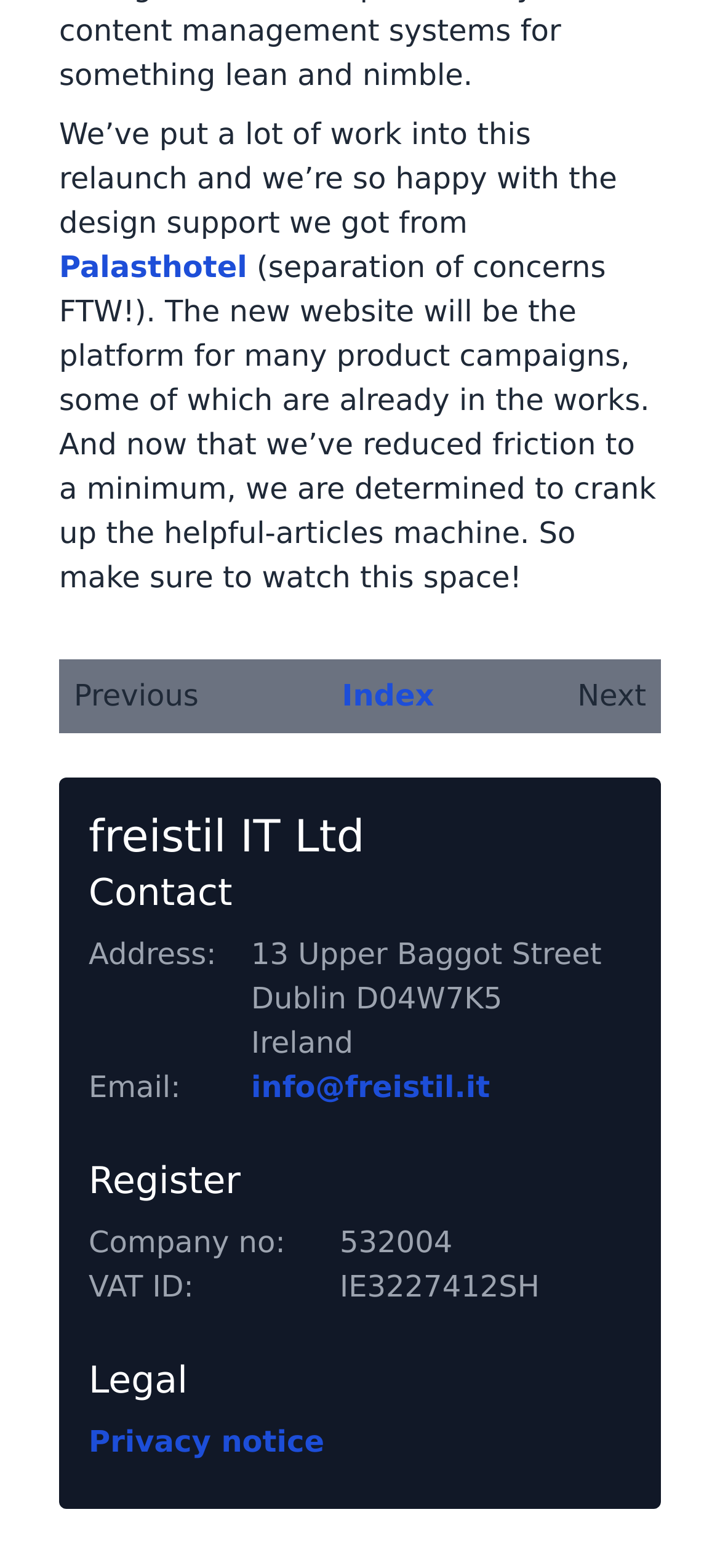What is the link to the privacy notice?
Give a thorough and detailed response to the question.

The link to the privacy notice can be found at the bottom of the webpage, in the section that contains the contact information, address, and other details. It is mentioned as 'Privacy notice' and is a link.